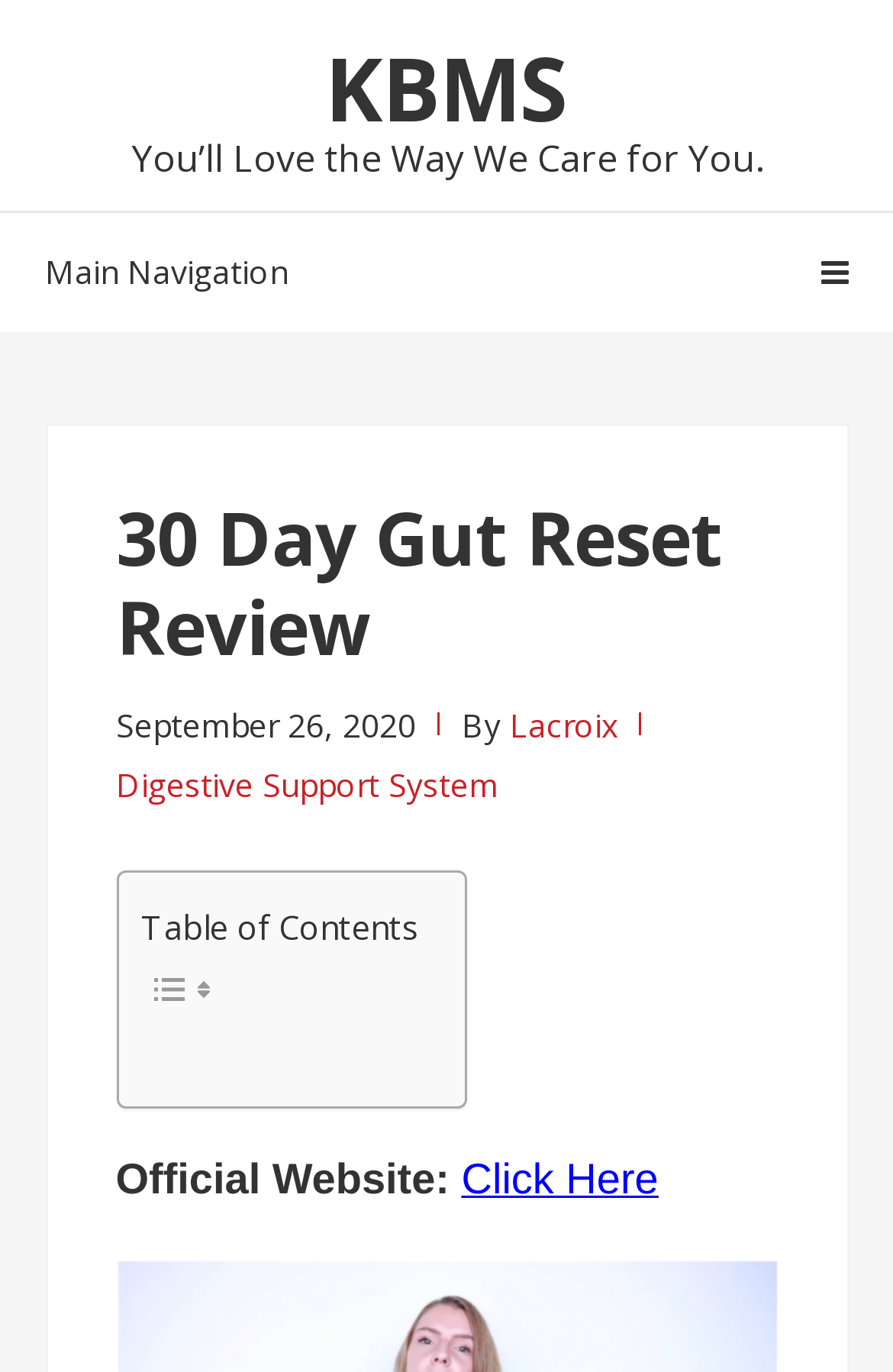Please find the top heading of the webpage and generate its text.

30 Day Gut Reset Review